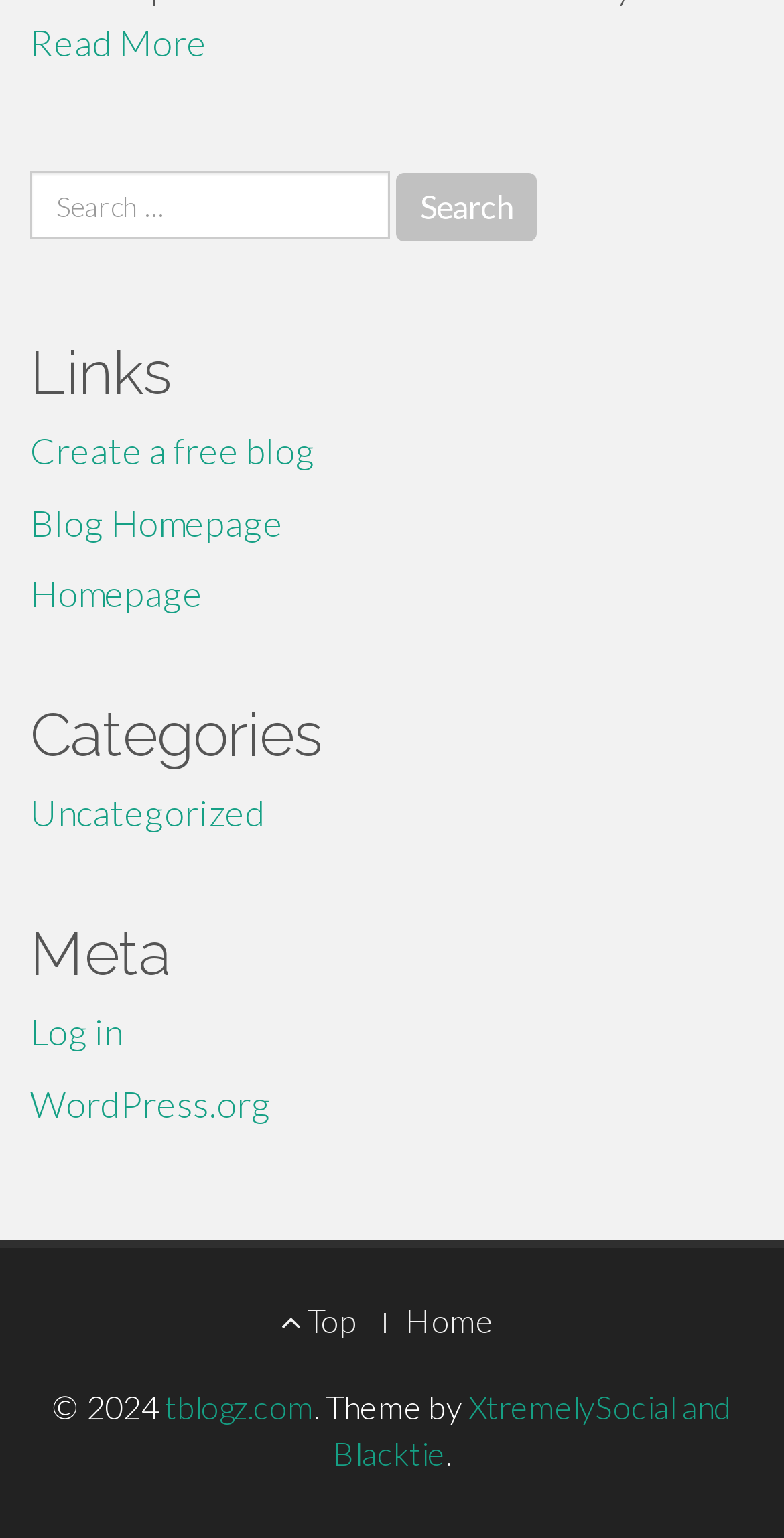What is the theme of the webpage provided by?
Answer the question with a single word or phrase, referring to the image.

XtremelySocial and Blacktie